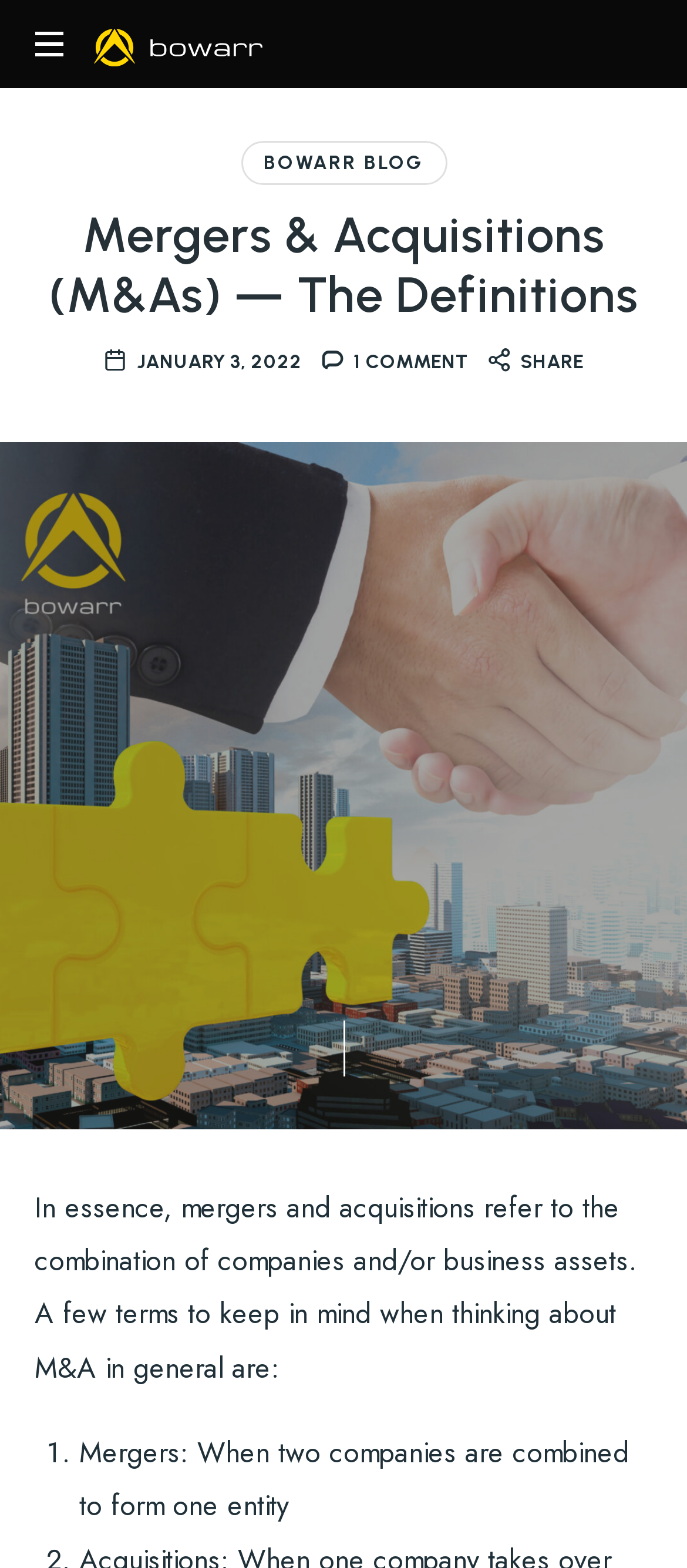What is the date of this article?
Please answer the question as detailed as possible.

The webpage shows the date of this article as January 3, 2022, which is indicated by the link 'JANUARY 3, 2022'.